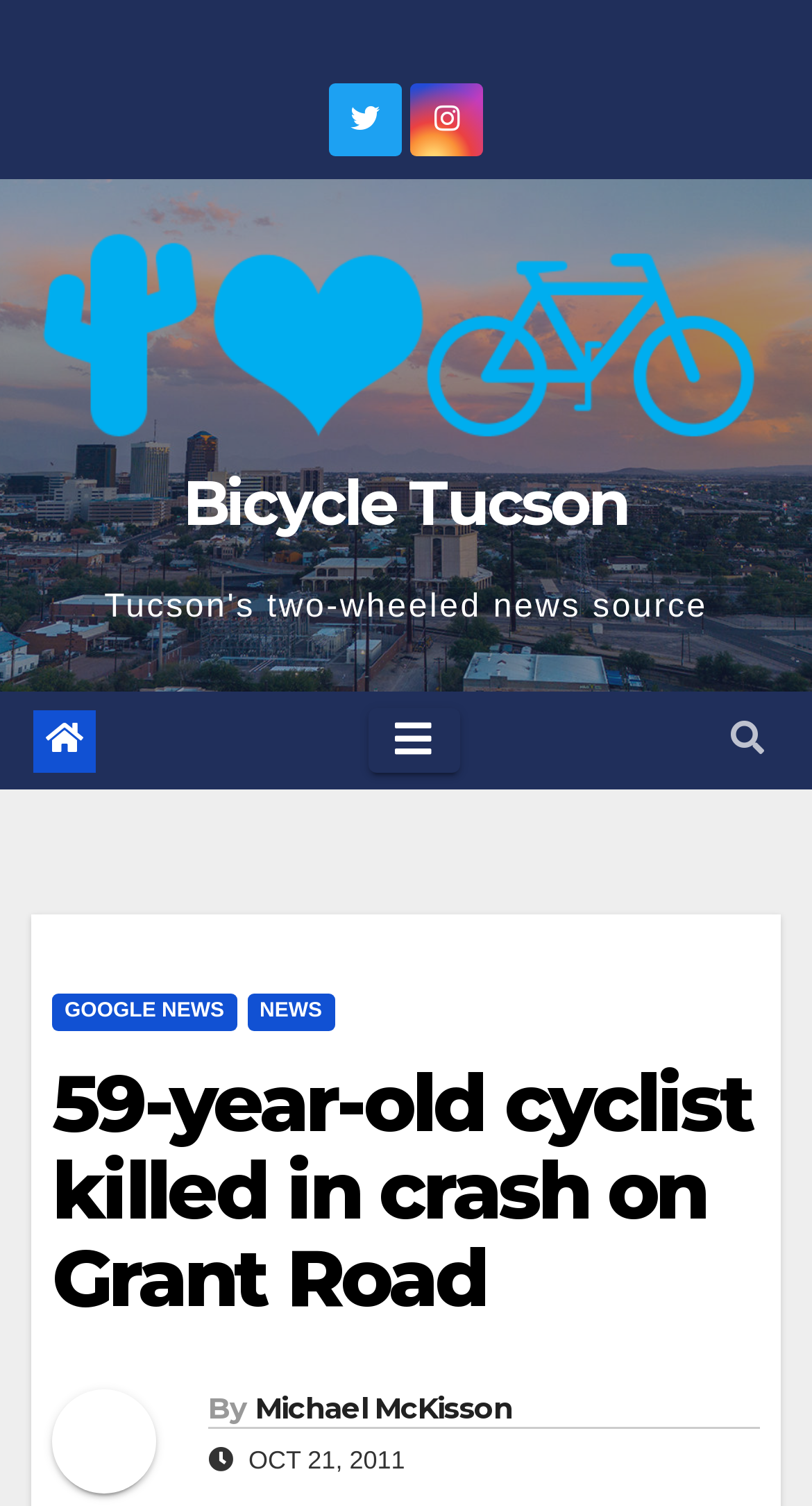What is the name of the cyclist who wrote the article?
Give a one-word or short phrase answer based on the image.

Michael McKisson